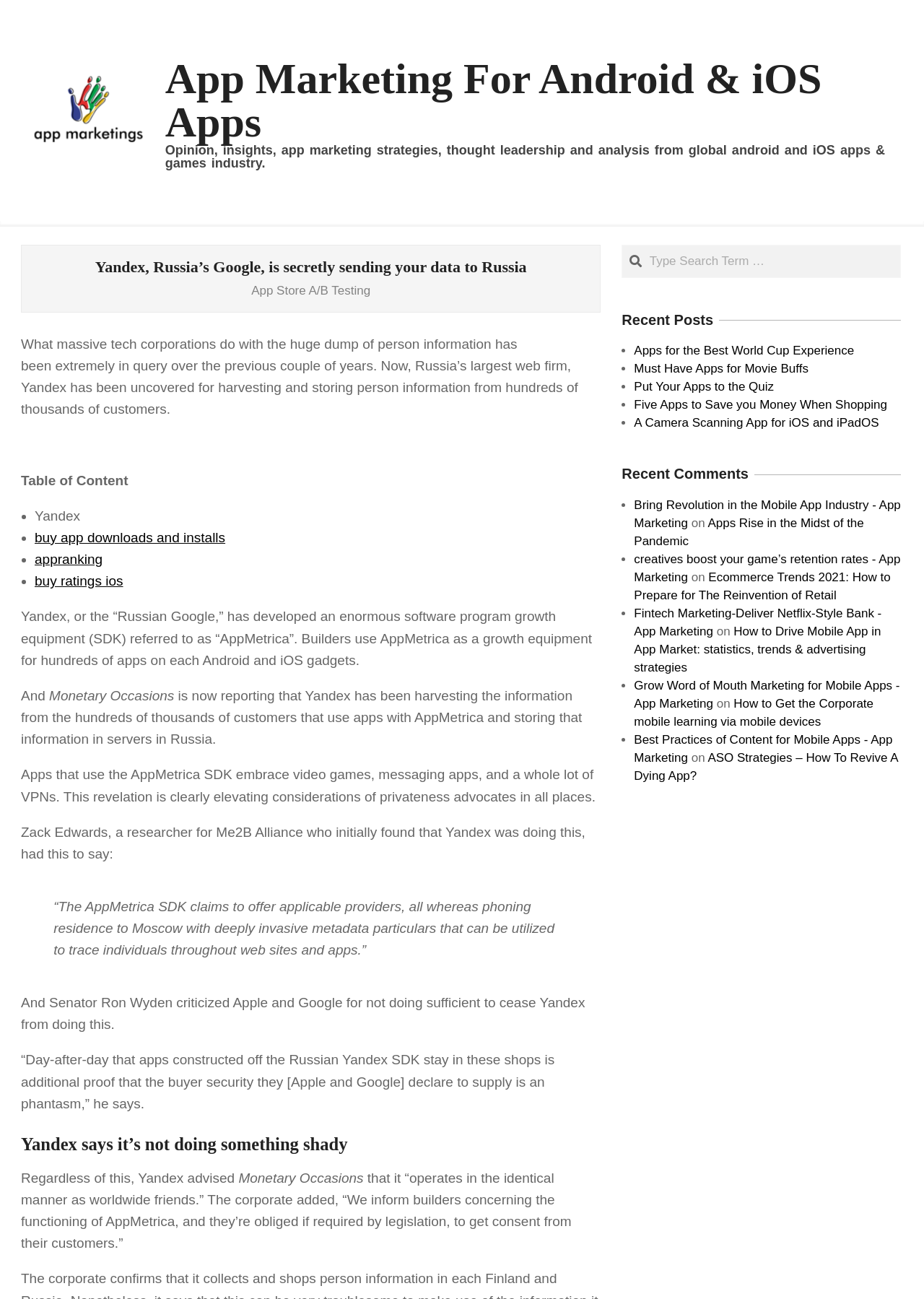Your task is to find and give the main heading text of the webpage.

Yandex, Russia’s Google, is secretly sending your data to Russia